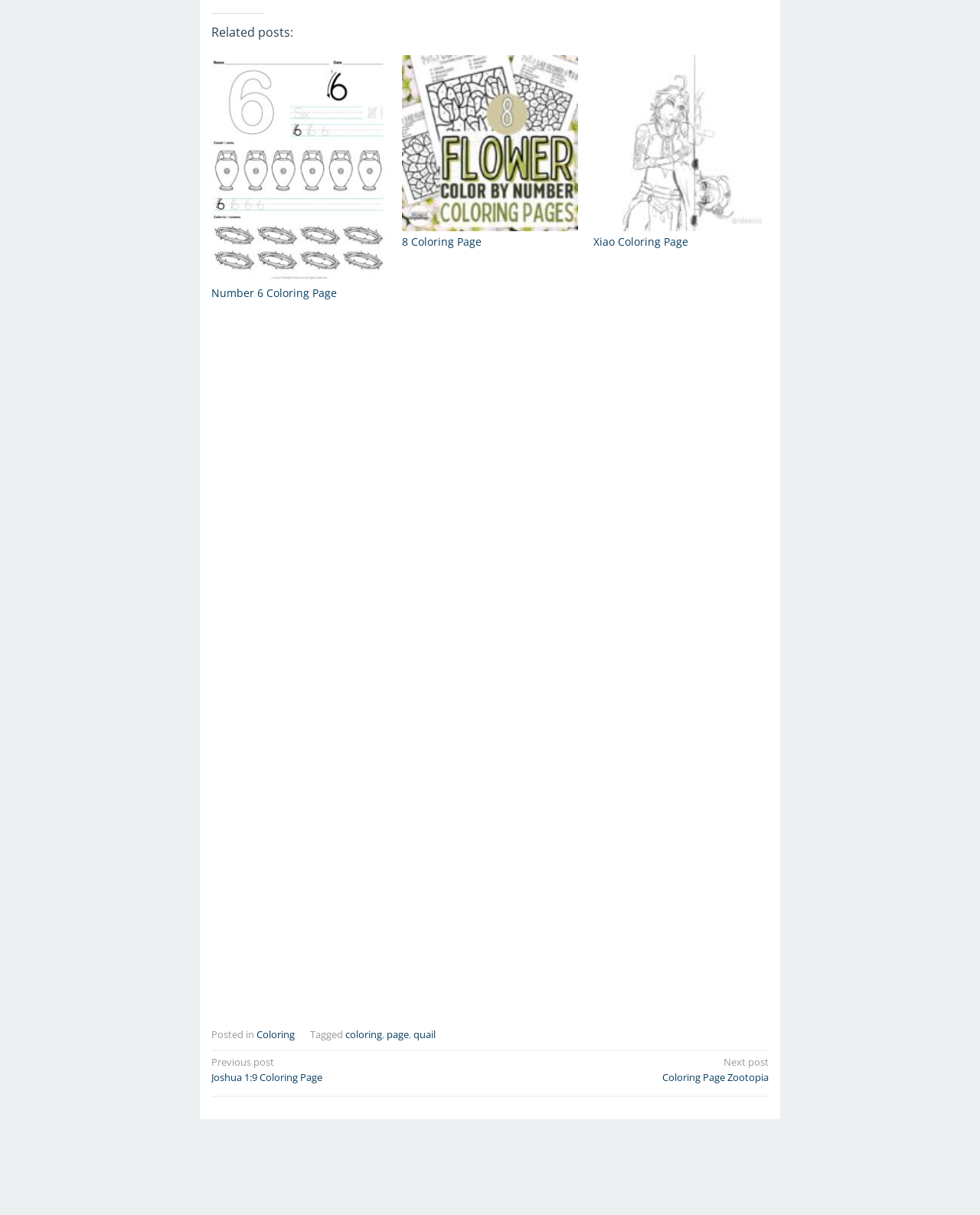Bounding box coordinates are to be given in the format (top-left x, top-left y, bottom-right x, bottom-right y). All values must be floating point numbers between 0 and 1. Provide the bounding box coordinate for the UI element described as: 8 Coloring Page

[0.41, 0.193, 0.492, 0.205]